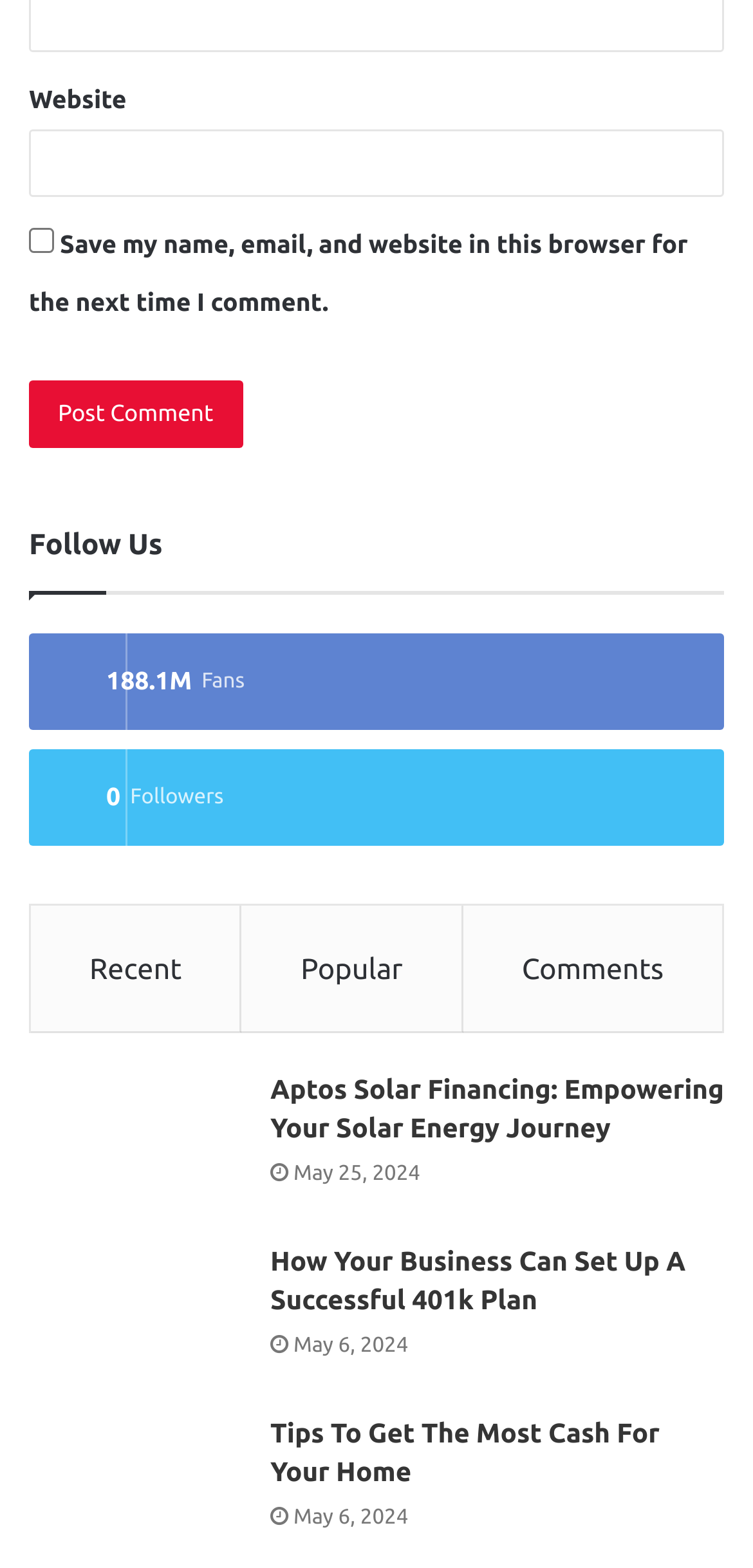Find the bounding box of the UI element described as: "Comments". The bounding box coordinates should be given as four float values between 0 and 1, i.e., [left, top, right, bottom].

[0.615, 0.578, 0.959, 0.659]